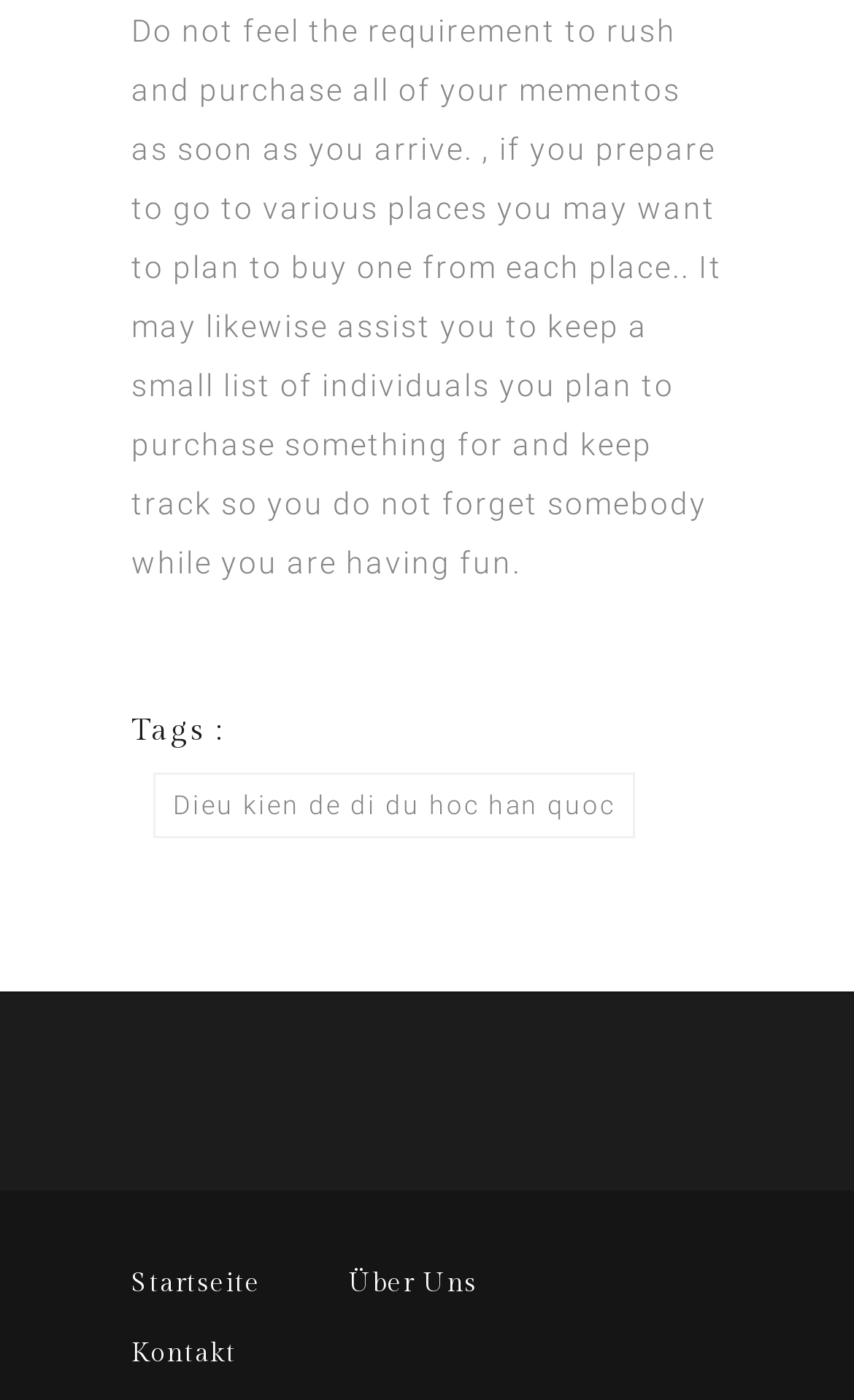What is the topic of the article?
Please answer the question with as much detail and depth as you can.

The webpage contains text that suggests planning to buy mementos from different places, which implies that the topic of the article is related to travel. The text also mentions keeping a list of individuals to buy something for, which further supports the idea that the topic is travel-related.